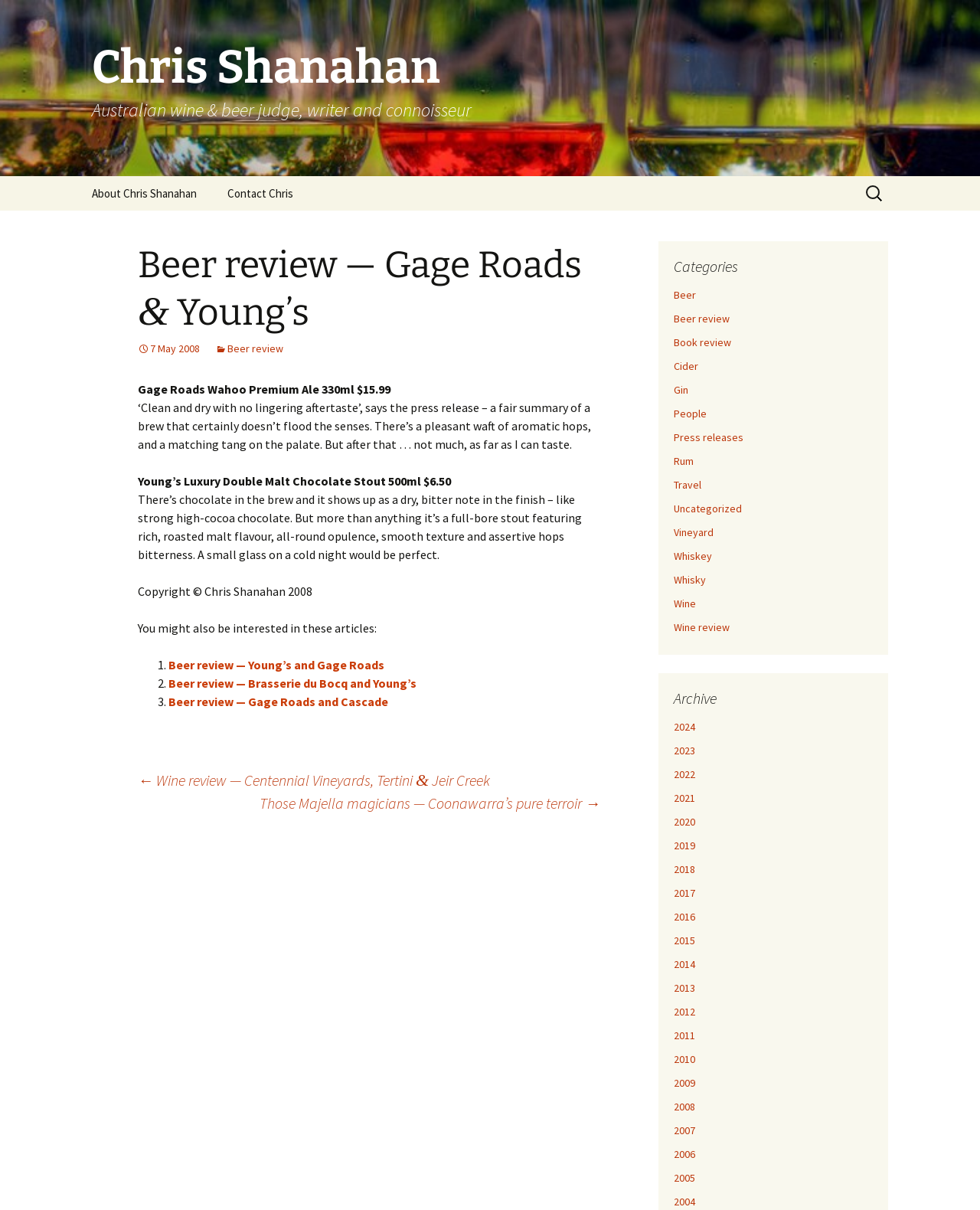Provide the bounding box coordinates for the specified HTML element described in this description: "Book review". The coordinates should be four float numbers ranging from 0 to 1, in the format [left, top, right, bottom].

[0.688, 0.277, 0.746, 0.289]